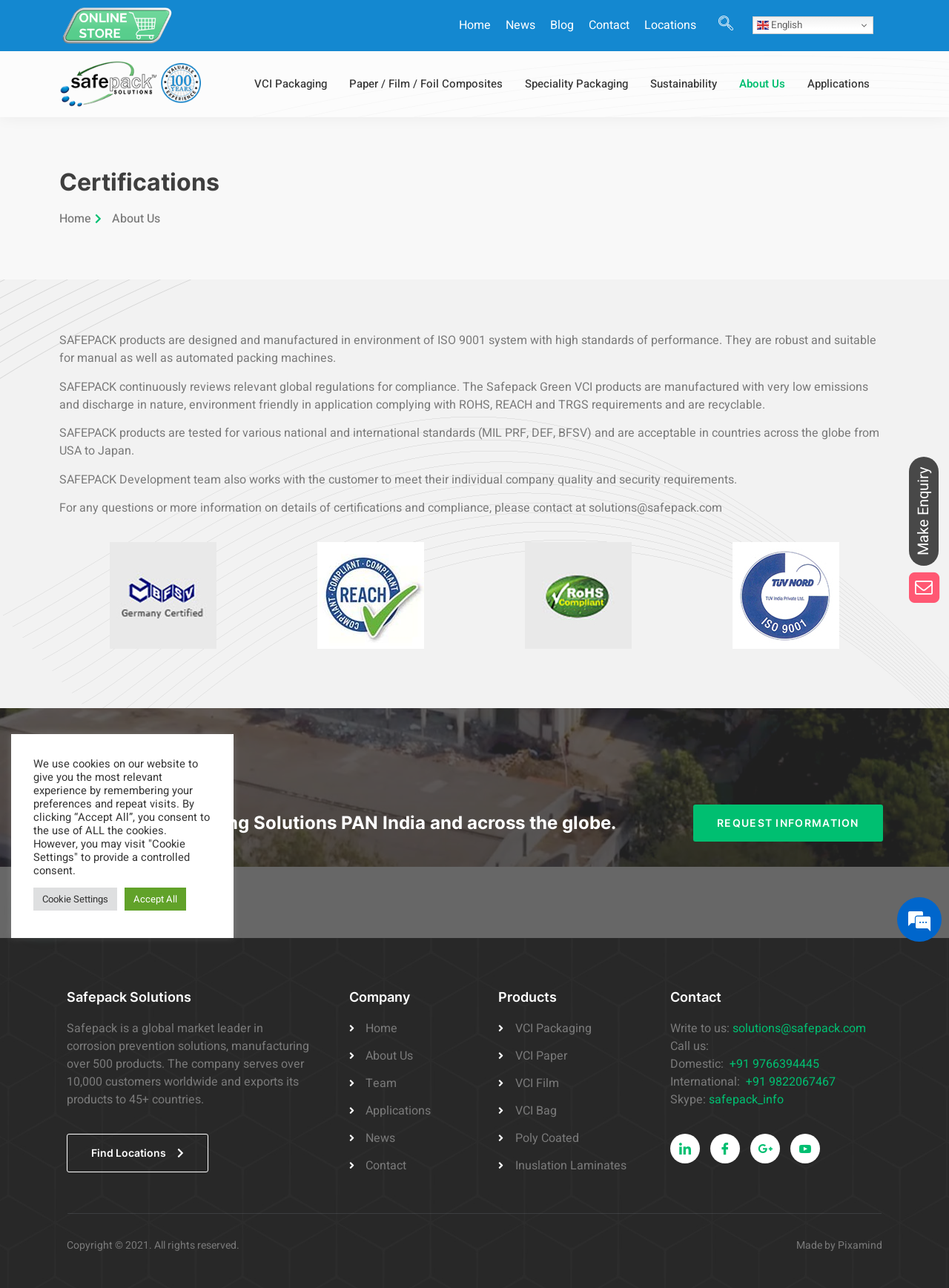Please provide a comprehensive answer to the question below using the information from the image: How many products does the company manufacture?

The company manufactures over 500 products, as stated in the text 'The company serves over 10,000 customers worldwide and exports its products to 45+ countries, manufacturing over 500 products.'